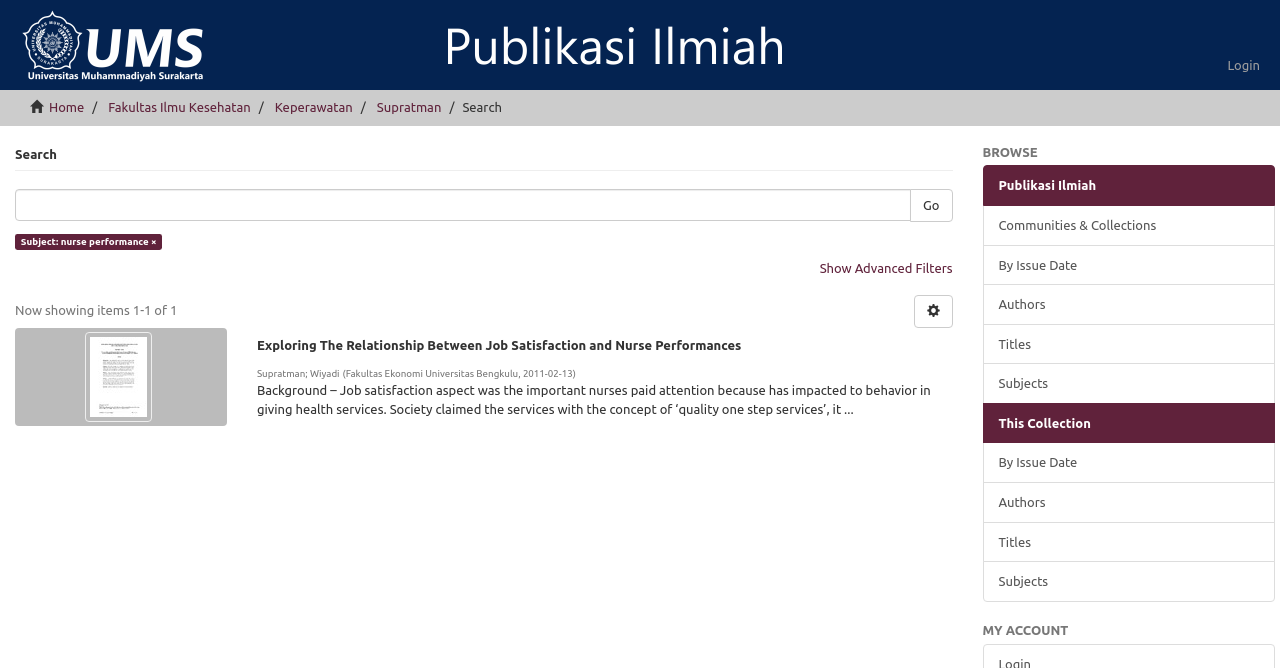What is the category of the publication listed on this webpage?
Offer a detailed and full explanation in response to the question.

The publication listed on this webpage is categorized as 'Ilmiah', which is likely a category for scientific or academic publications.